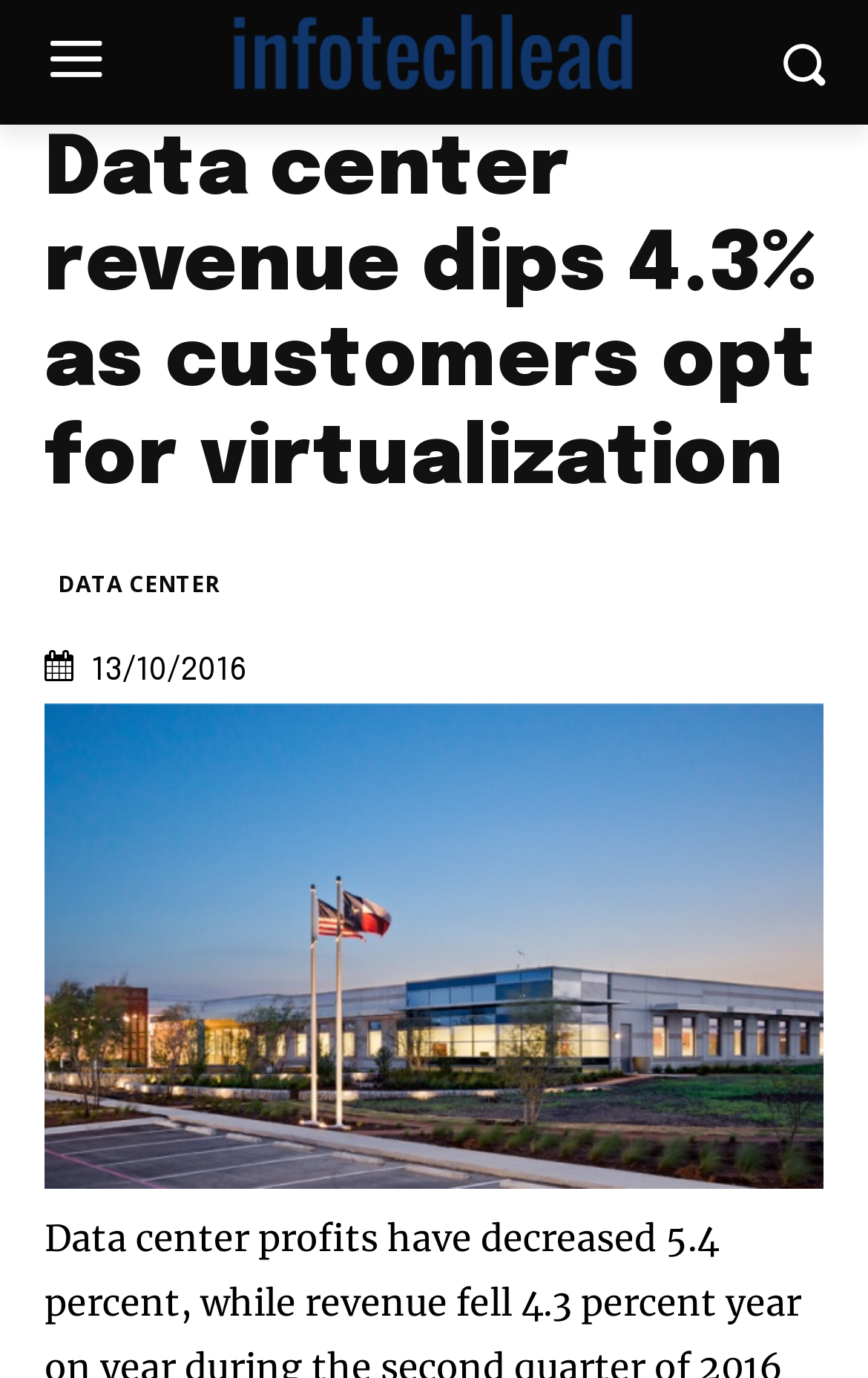Find the bounding box coordinates for the element described here: "Data Center".

[0.051, 0.41, 0.269, 0.437]